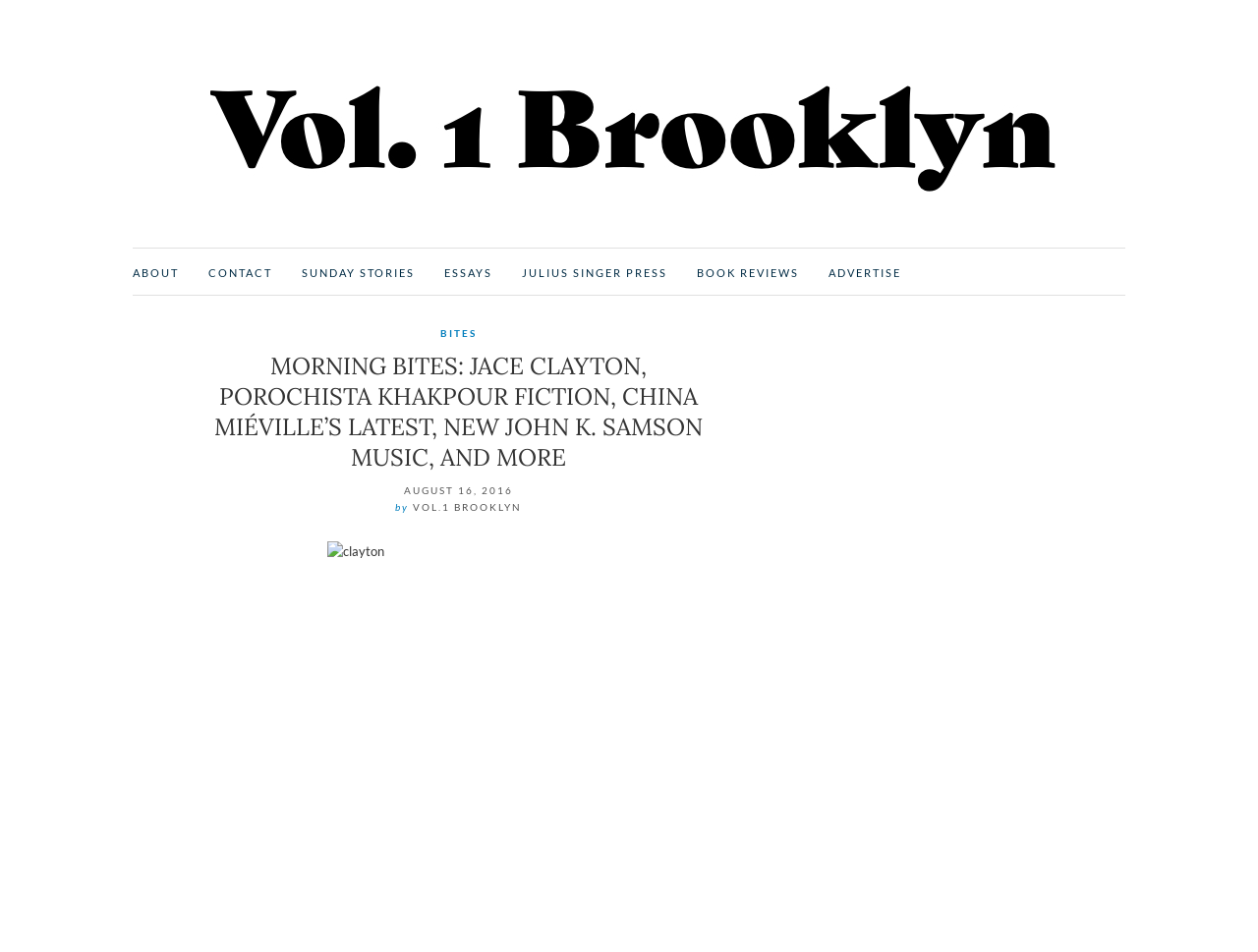Locate the UI element described by Book Reviews and provide its bounding box coordinates. Use the format (top-left x, top-left y, bottom-right x, bottom-right y) with all values as floating point numbers between 0 and 1.

[0.554, 0.278, 0.635, 0.296]